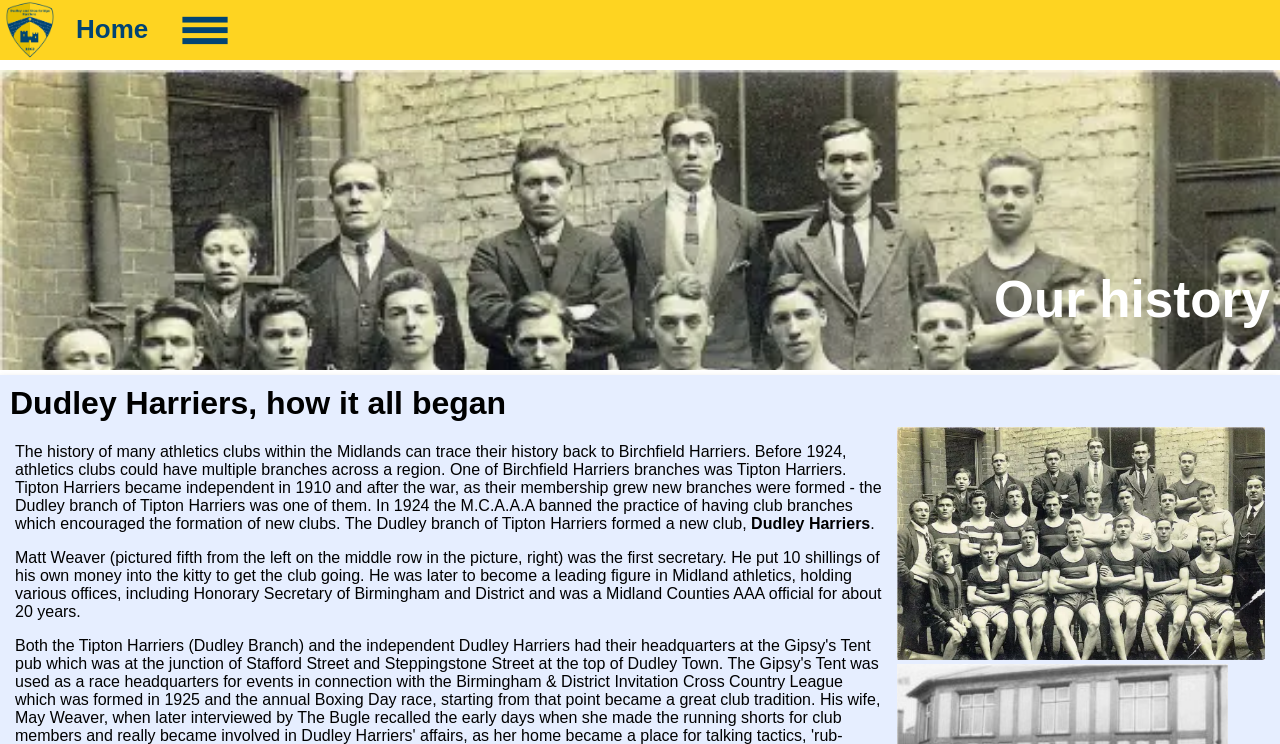Find the bounding box coordinates of the area that needs to be clicked in order to achieve the following instruction: "View the News page". The coordinates should be specified as four float numbers between 0 and 1, i.e., [left, top, right, bottom].

[0.0, 0.161, 0.031, 0.222]